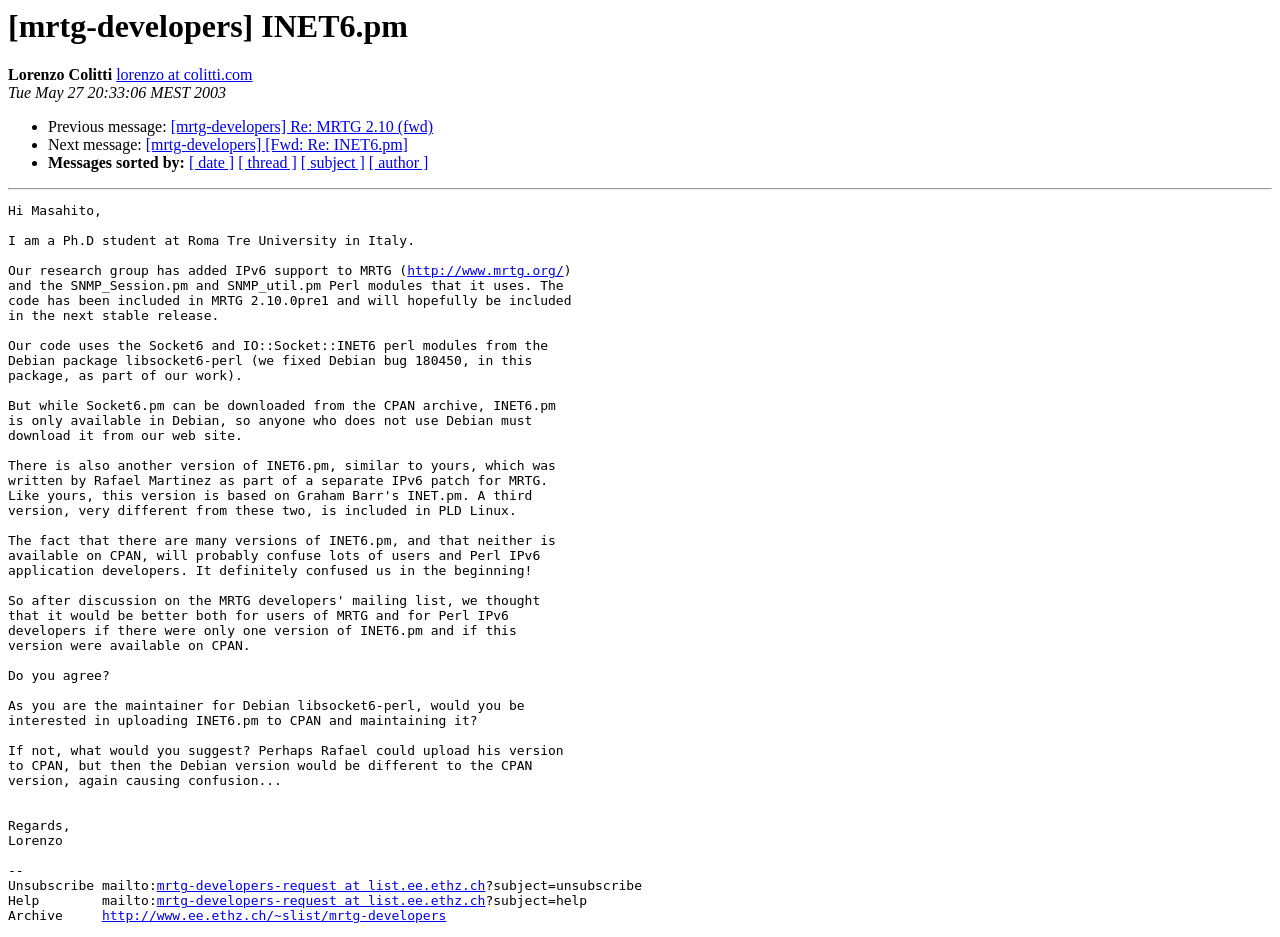Refer to the screenshot and give an in-depth answer to this question: What is the link to the MRTG website?

The link to the MRTG website is http://www.mrtg.org/, which is mentioned in the link element 'http://www.mrtg.org/' at the middle of the webpage.